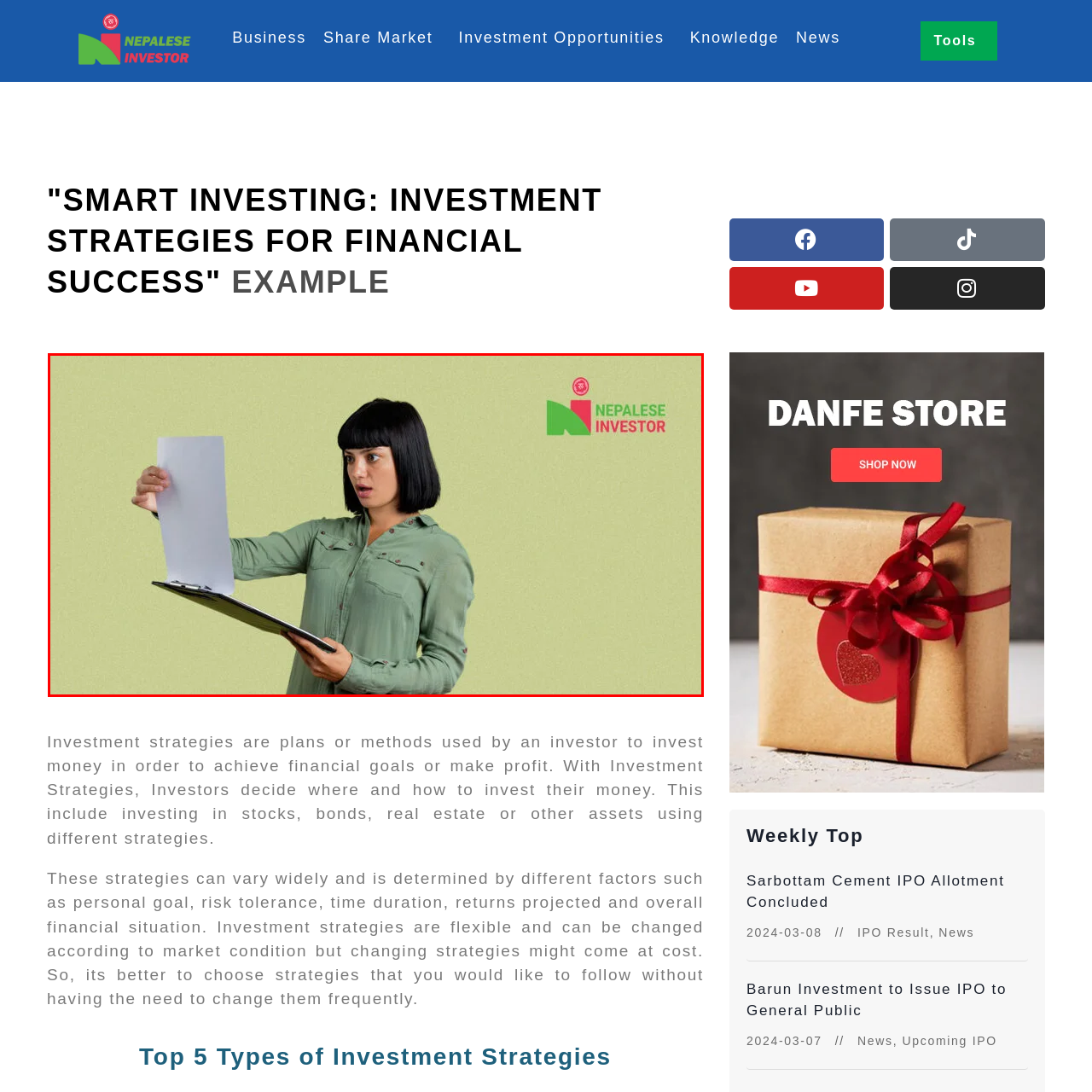View the element within the red boundary, What is the dominant color of the background? 
Deliver your response in one word or phrase.

soft green